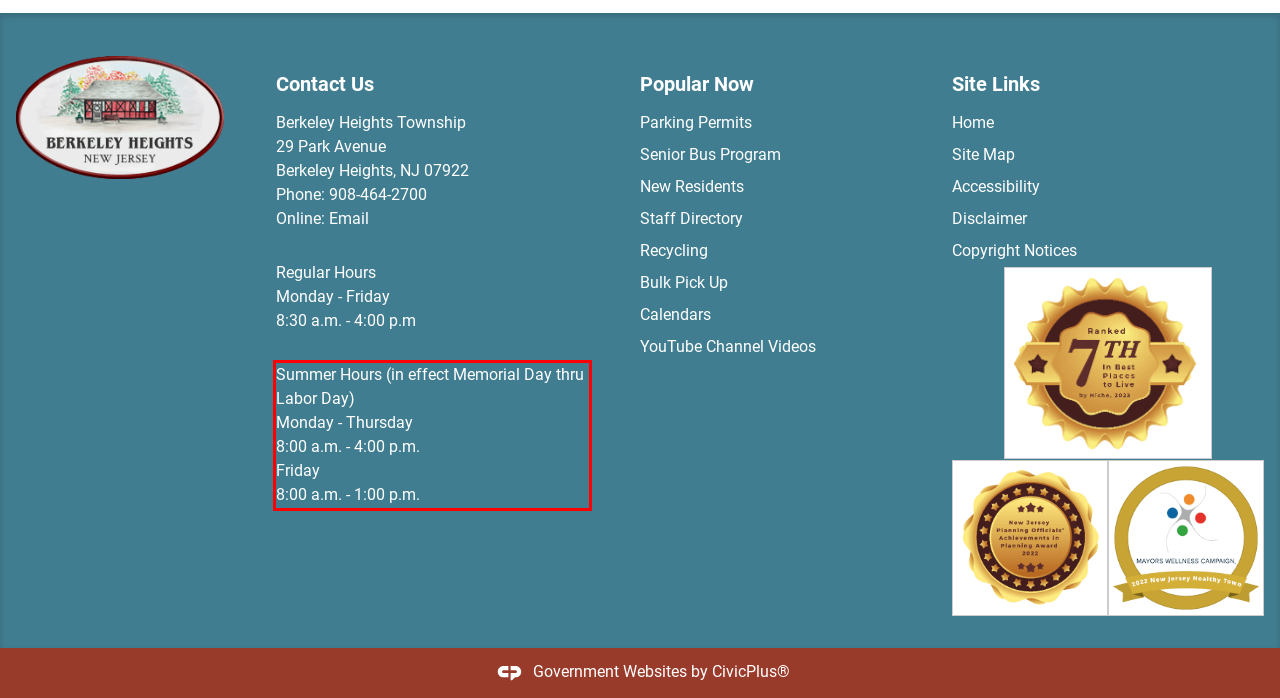Within the provided webpage screenshot, find the red rectangle bounding box and perform OCR to obtain the text content.

Summer Hours (in effect Memorial Day thru Labor Day) Monday - Thursday 8:00 a.m. - 4:00 p.m. Friday 8:00 a.m. - 1:00 p.m.